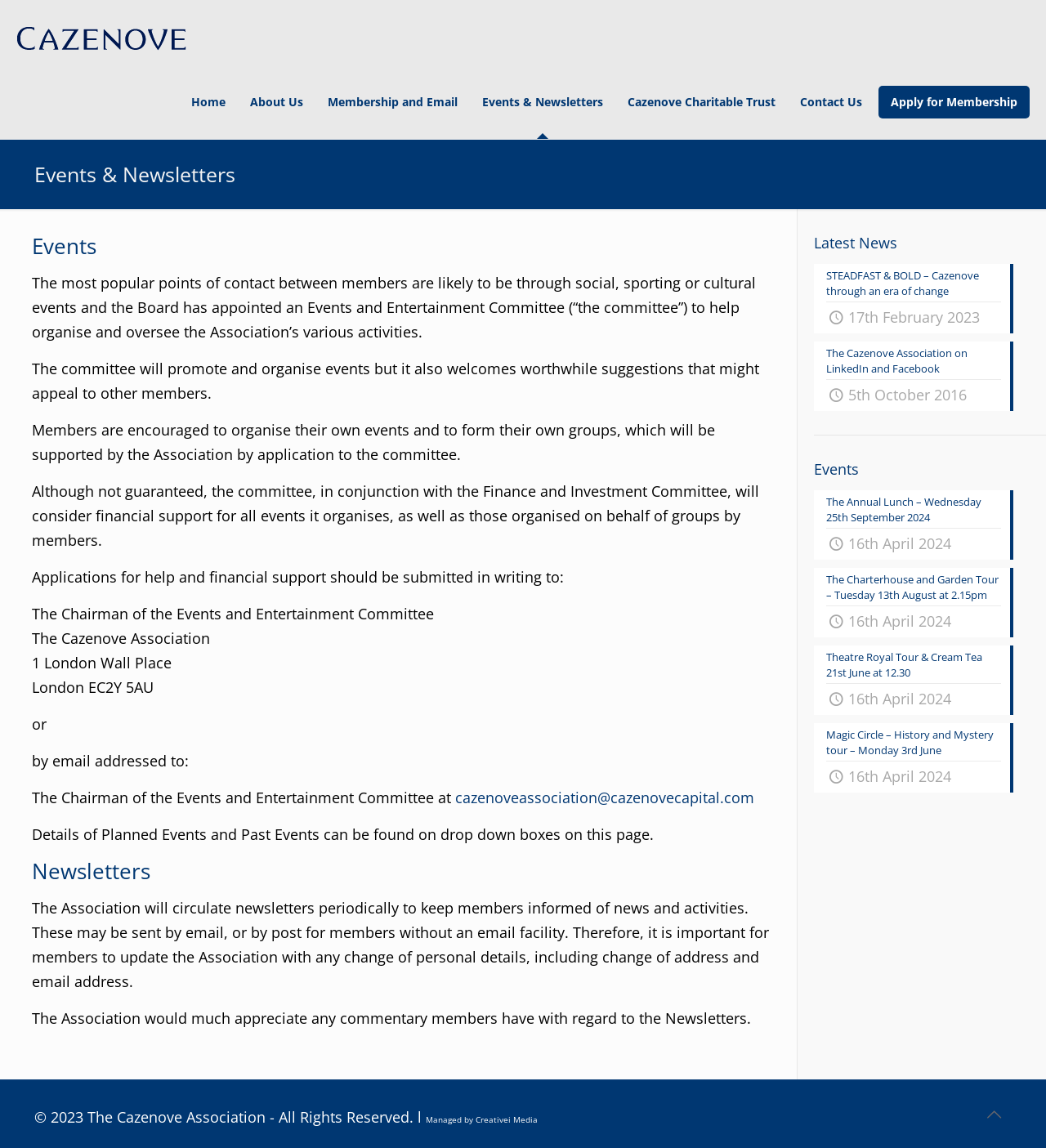Locate the bounding box of the UI element described in the following text: "Membership and Email".

[0.302, 0.057, 0.449, 0.121]